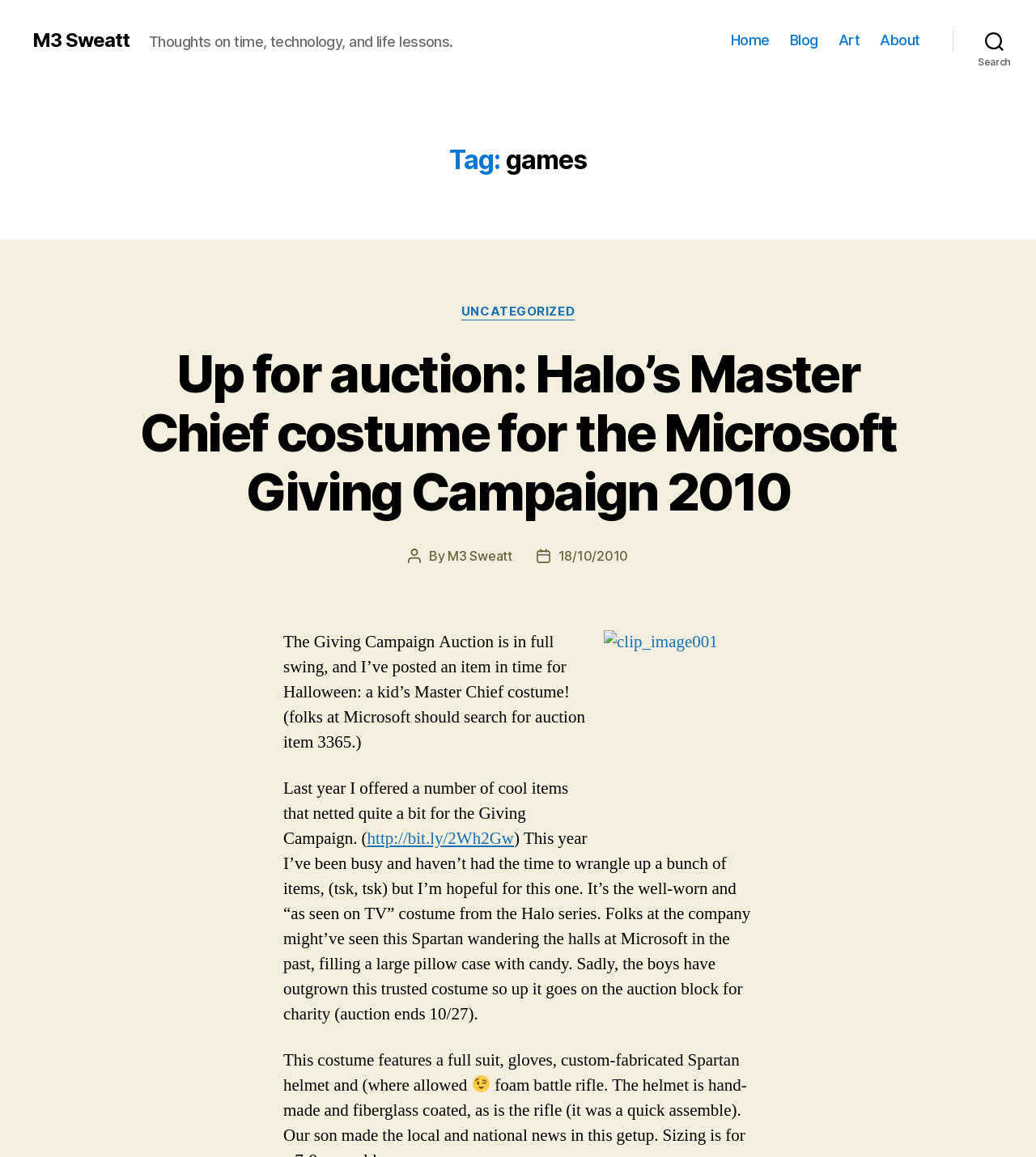Using the element description: "M3 Sweatt", determine the bounding box coordinates for the specified UI element. The coordinates should be four float numbers between 0 and 1, [left, top, right, bottom].

[0.432, 0.473, 0.494, 0.487]